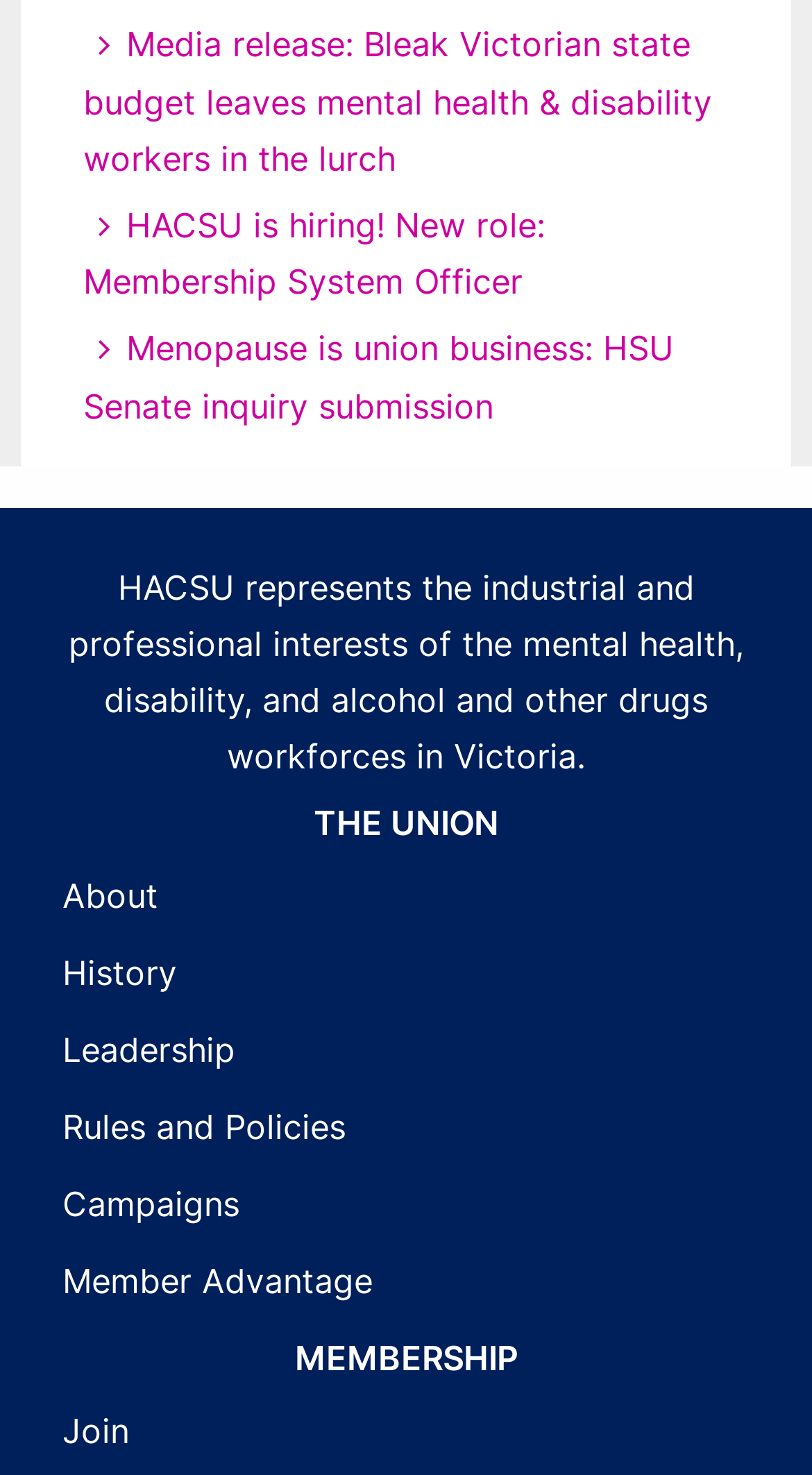Please determine the bounding box coordinates of the section I need to click to accomplish this instruction: "click on About Us".

None